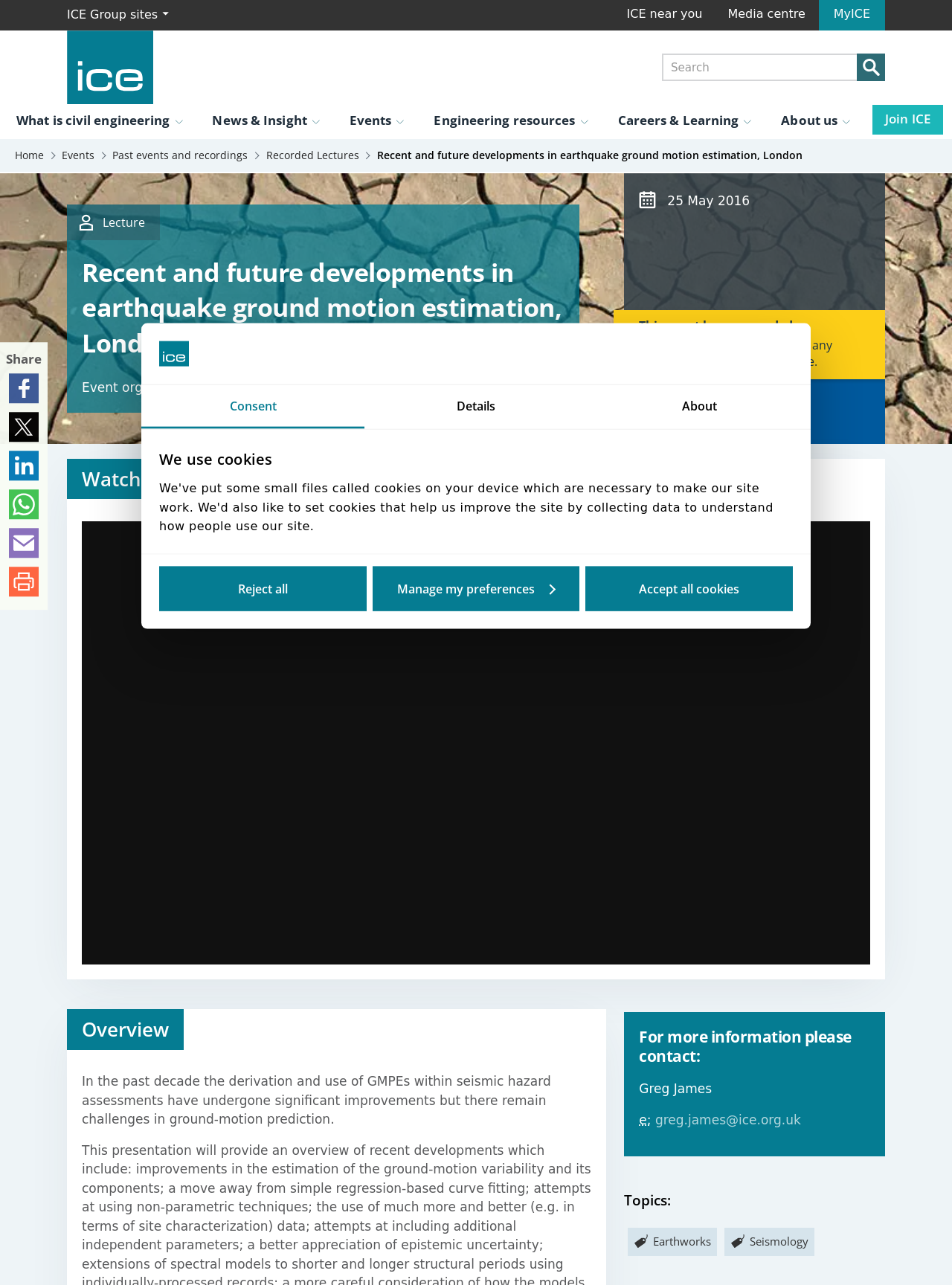Determine the main headline from the webpage and extract its text.

Recent and future developments in earthquake ground motion estimation, London